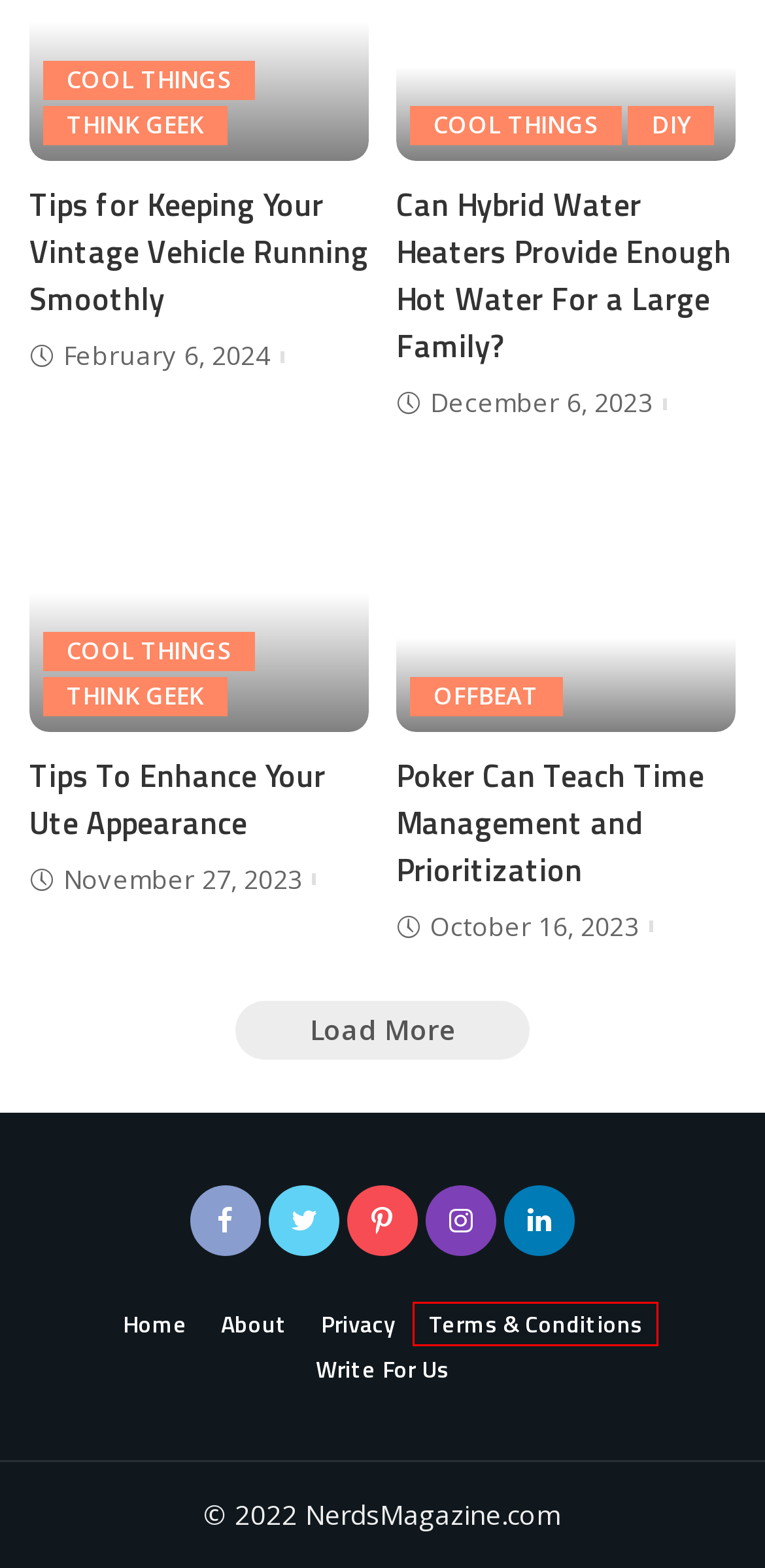After examining the screenshot of a webpage with a red bounding box, choose the most accurate webpage description that corresponds to the new page after clicking the element inside the red box. Here are the candidates:
A. DIY | Nerd's Magazine
B. Privacy - Nerd's Mag
C. About - Nerd's Mag
D. Offbeat | Nerd's Magazine
E. Terms & Conditions - Nerd's Mag
F. Lessons in Time Management & Prioritization Learned From Poker
G. Tips To Enhance Your Ute Appearance - Nerd's Mag
H. Write For Us - Nerd's Mag

E